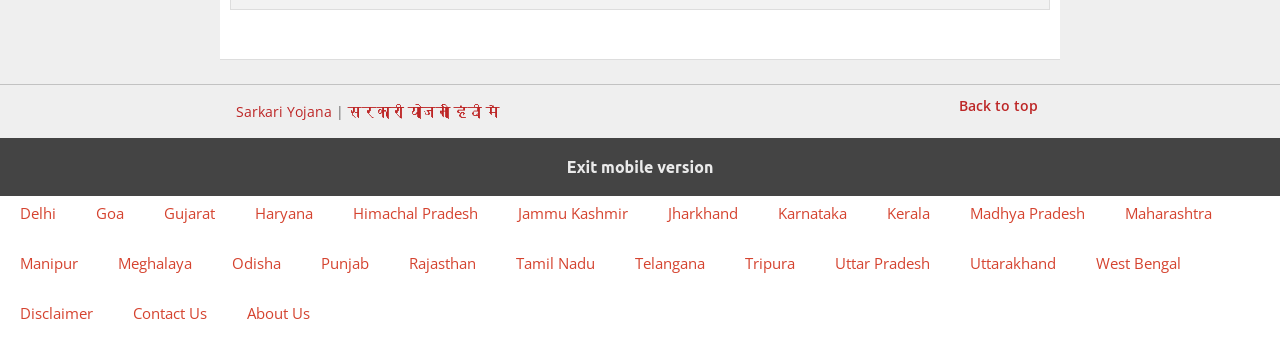Please provide a detailed answer to the question below by examining the image:
What is the purpose of the 'Back to top' link?

The 'Back to top' link is typically used to allow users to quickly scroll back to the top of a webpage. Its presence suggests that the webpage has a lot of content, and users may need to scroll down to access it.